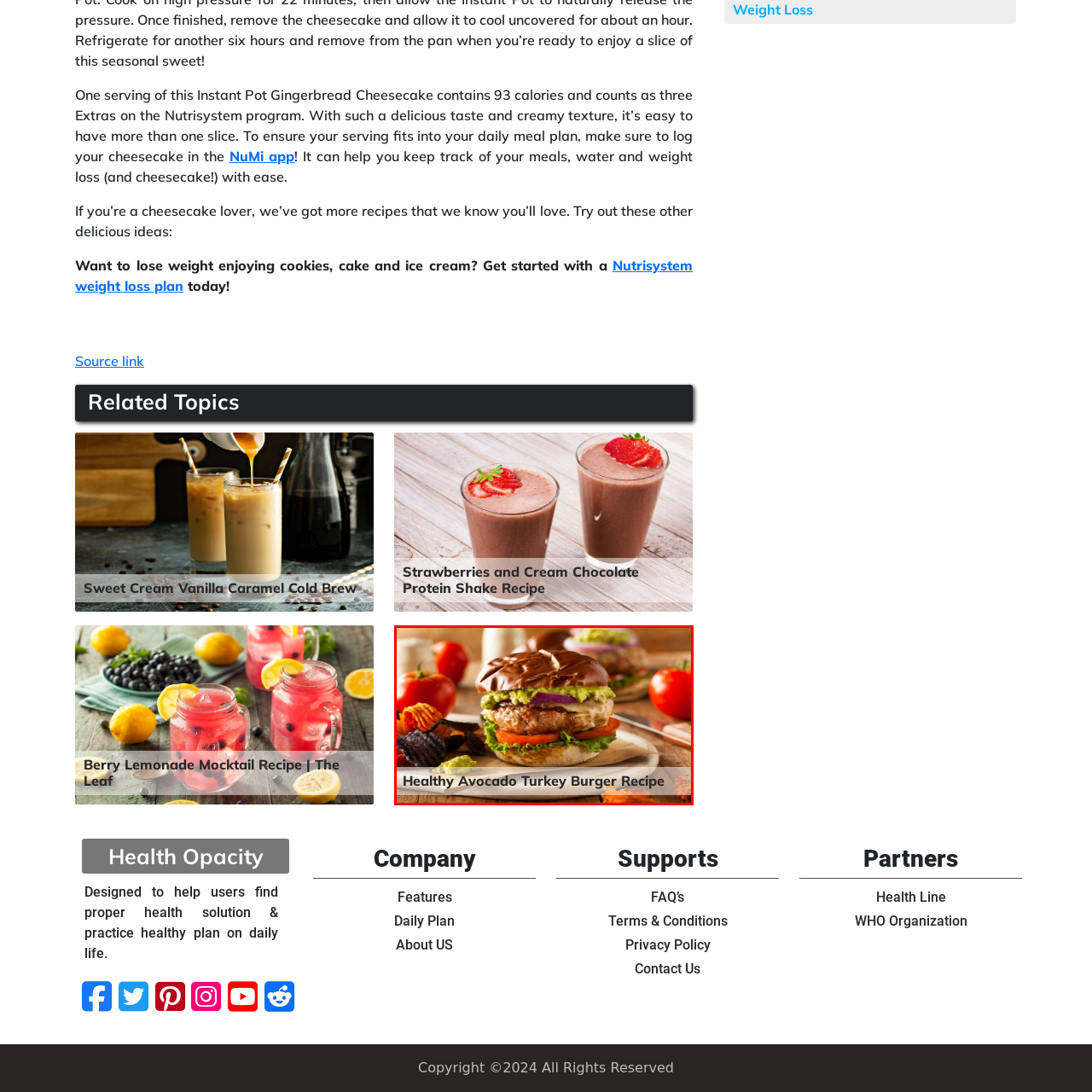Detail the features and components of the image inside the red outline.

This image showcases a delicious and nutritious Healthy Avocado Turkey Burger, served on a toasted bun. The burger, made from lean turkey meat, is topped with fresh slices of lettuce, juicy tomato, red onion, and a generous layer of creamy avocado, adding richness and flavor. The presentation is completed with colorful sides, including tomatoes and a variety of crisps, suggesting a balanced and satisfying meal. The text overlay clearly states "Healthy Avocado Turkey Burger Recipe," inviting viewers to explore this wholesome recipe. This dish not only provides a tasty option for burger lovers but also aligns with healthy eating practices.